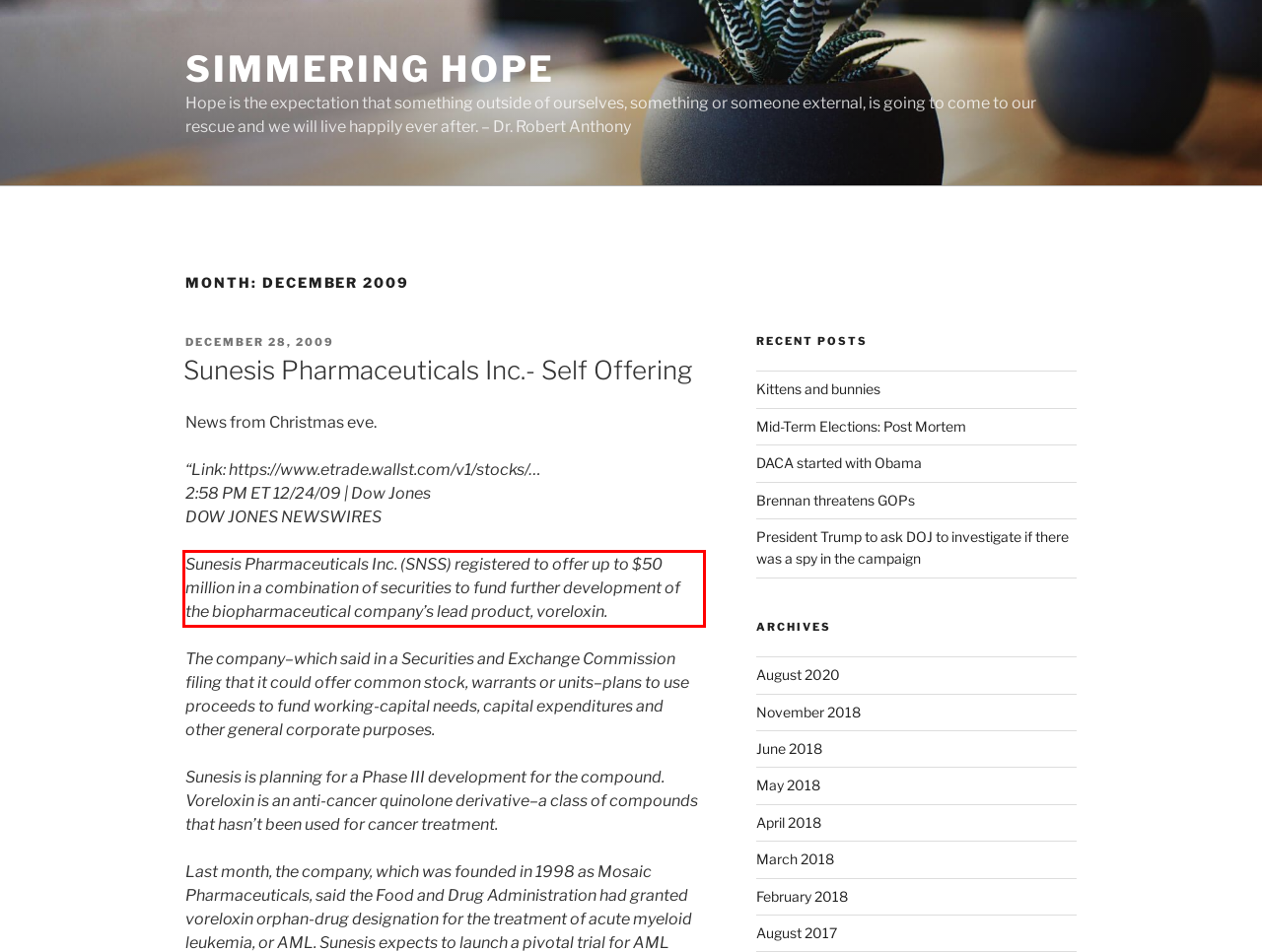Within the screenshot of the webpage, locate the red bounding box and use OCR to identify and provide the text content inside it.

Sunesis Pharmaceuticals Inc. (SNSS) registered to offer up to $50 million in a combination of securities to fund further development of the biopharmaceutical company’s lead product, voreloxin.